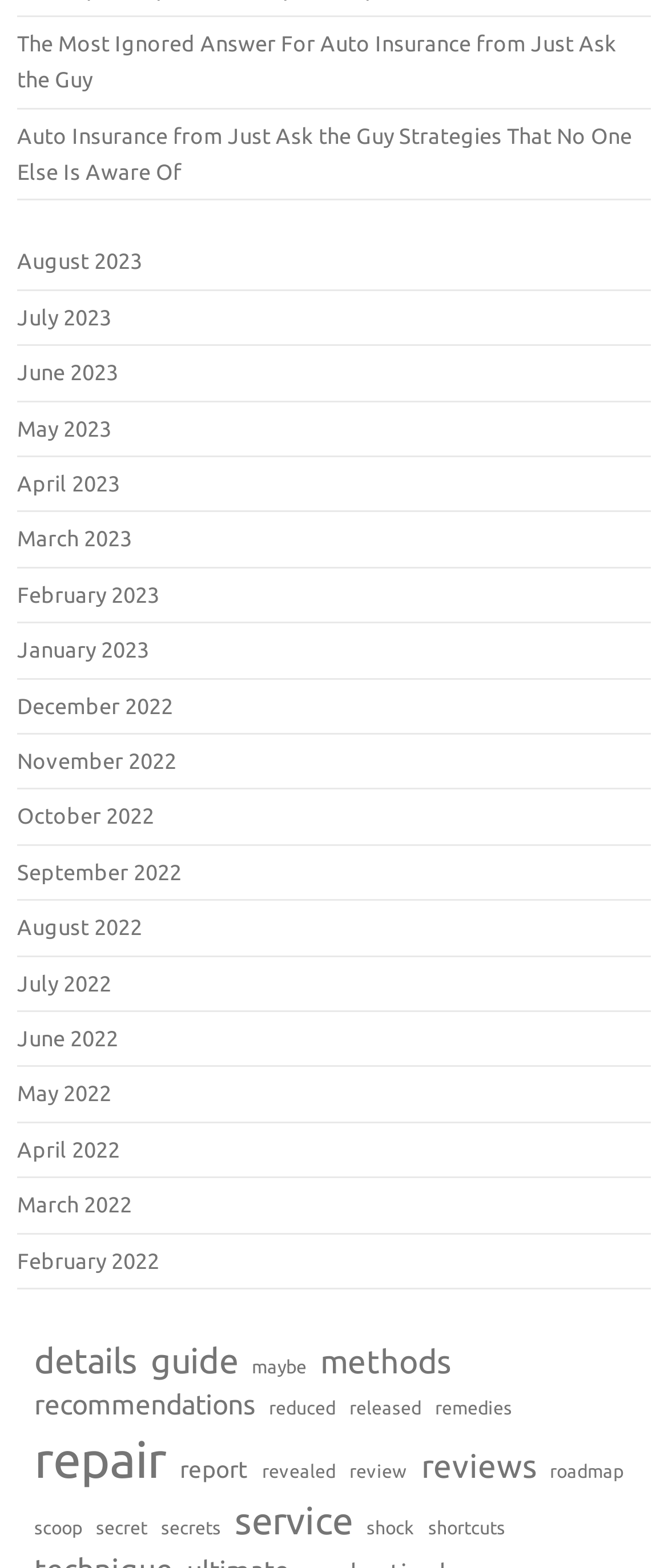Locate the bounding box coordinates of the segment that needs to be clicked to meet this instruction: "View August 2023 articles".

[0.026, 0.159, 0.213, 0.174]